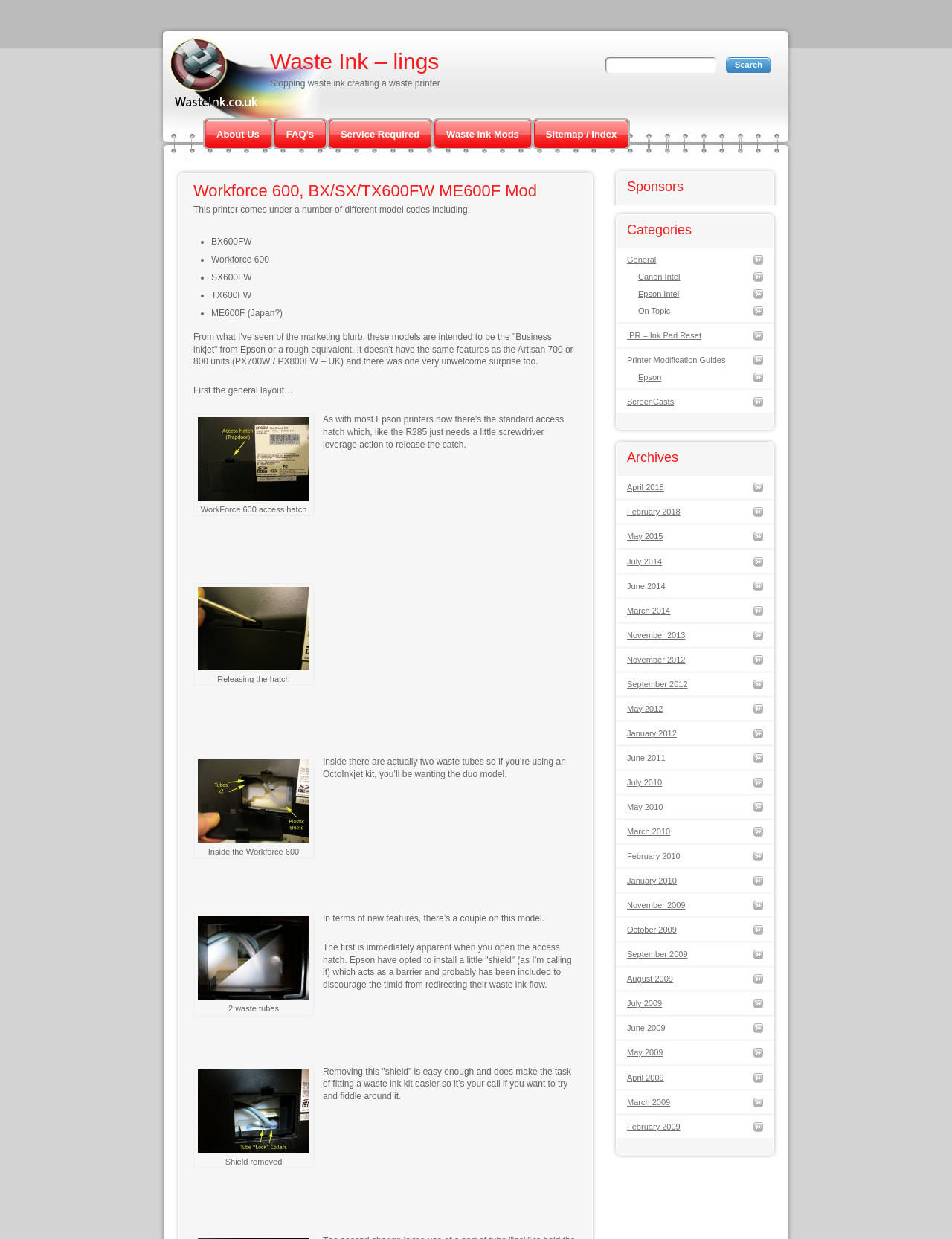Locate the bounding box coordinates of the segment that needs to be clicked to meet this instruction: "Read about the printer modification guides".

[0.659, 0.287, 0.802, 0.301]